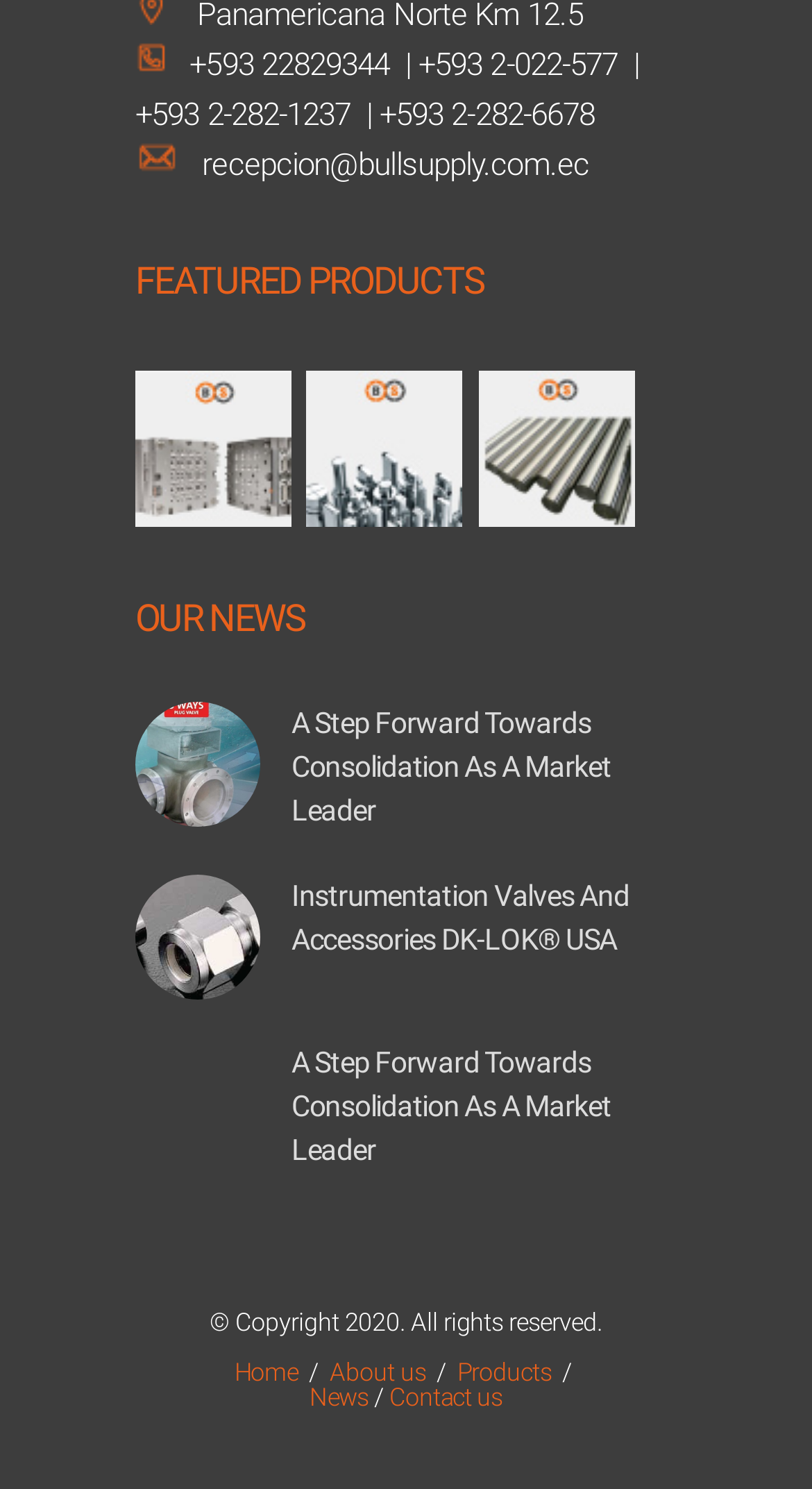What is the title of the first news article?
Can you provide a detailed and comprehensive answer to the question?

The title of the first news article can be found in the 'OUR NEWS' section, which is located in the middle of the webpage. The title is a heading element that is linked to a full article.